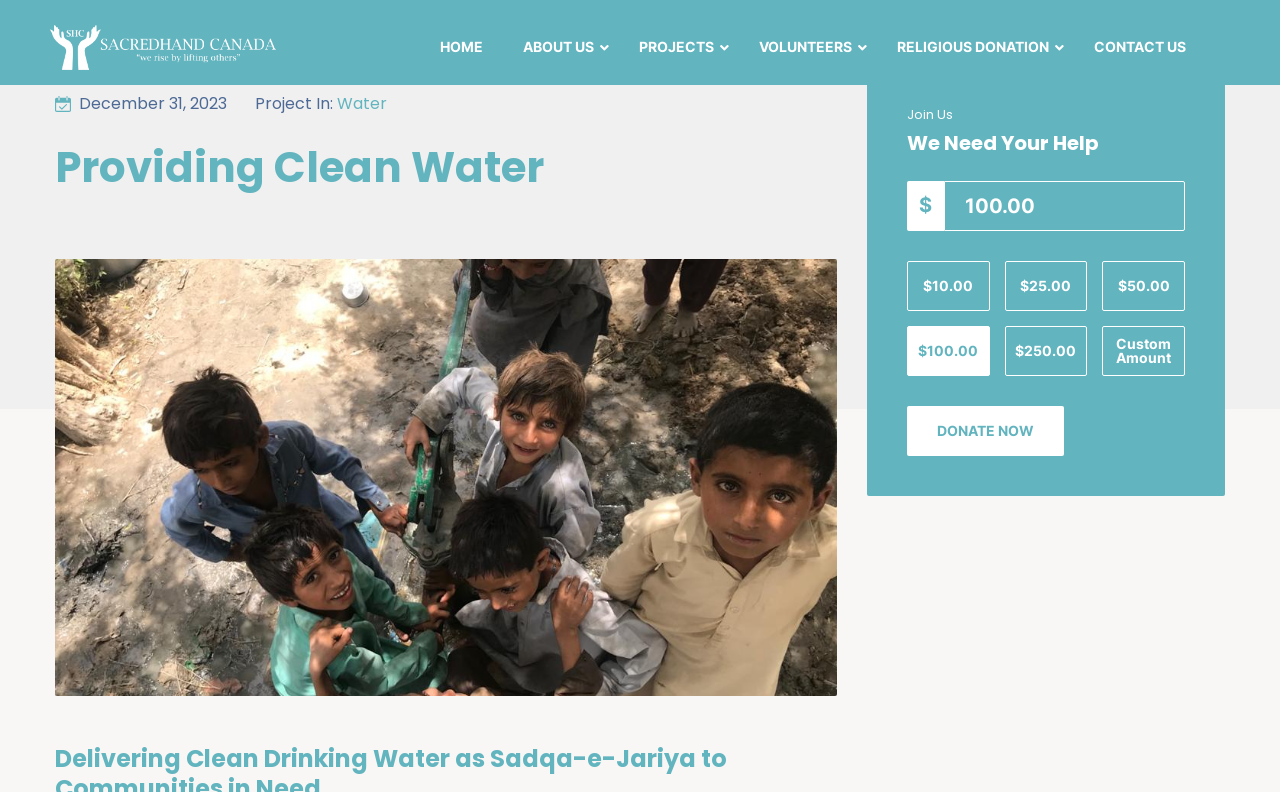What is the current date?
Provide a one-word or short-phrase answer based on the image.

December 31, 2023